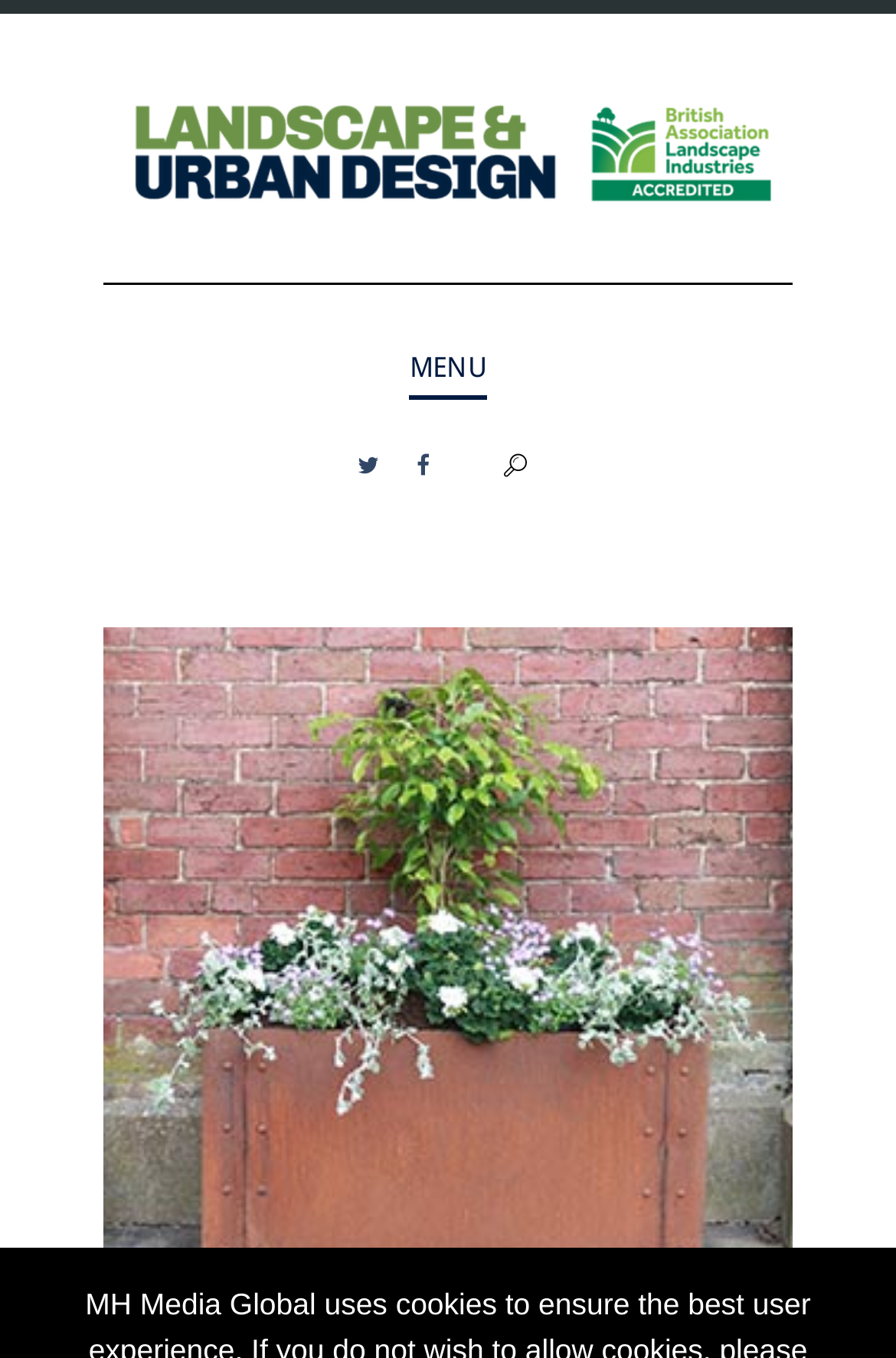Calculate the bounding box coordinates of the UI element given the description: "Home".

[0.141, 0.384, 0.859, 0.443]